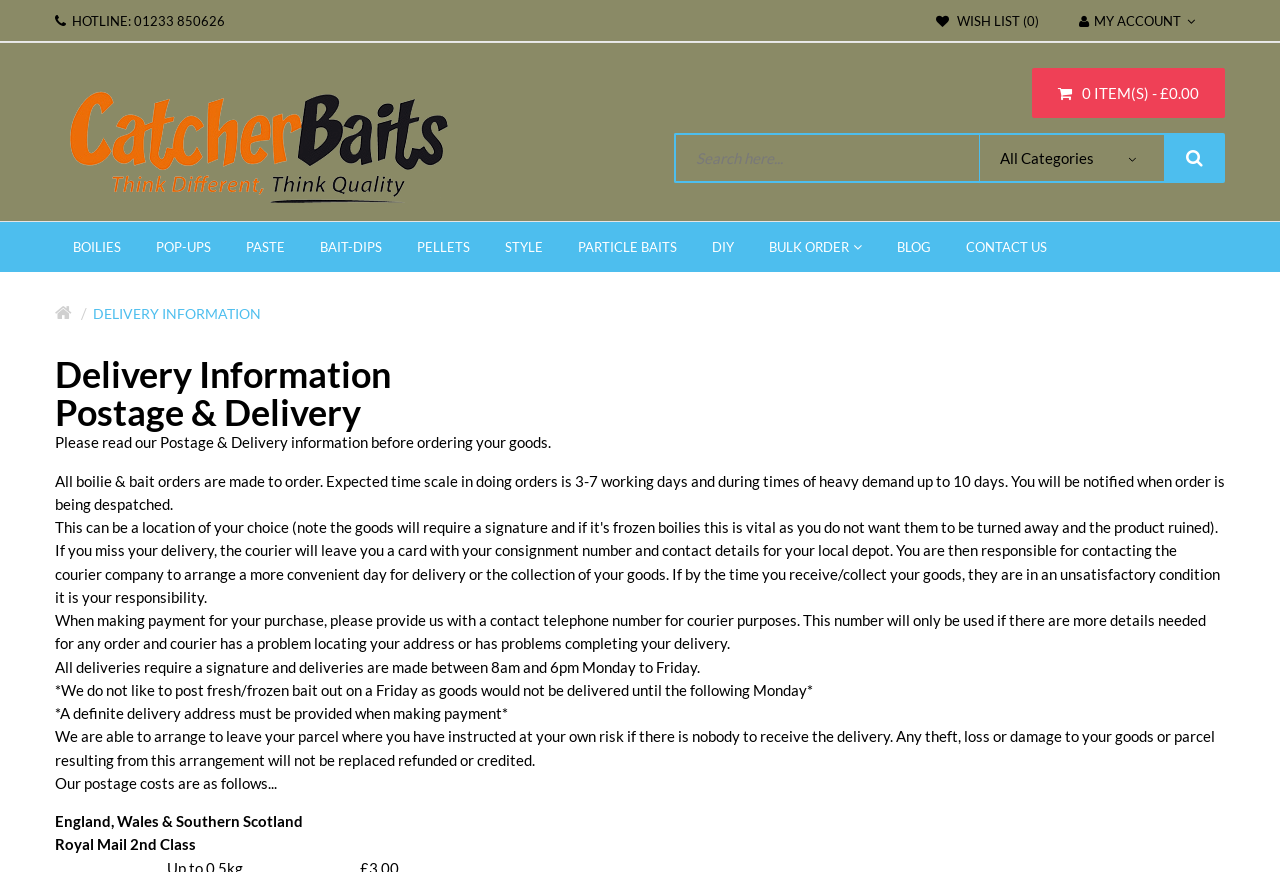What is the hotline number?
Using the image as a reference, answer the question with a short word or phrase.

01233 850626